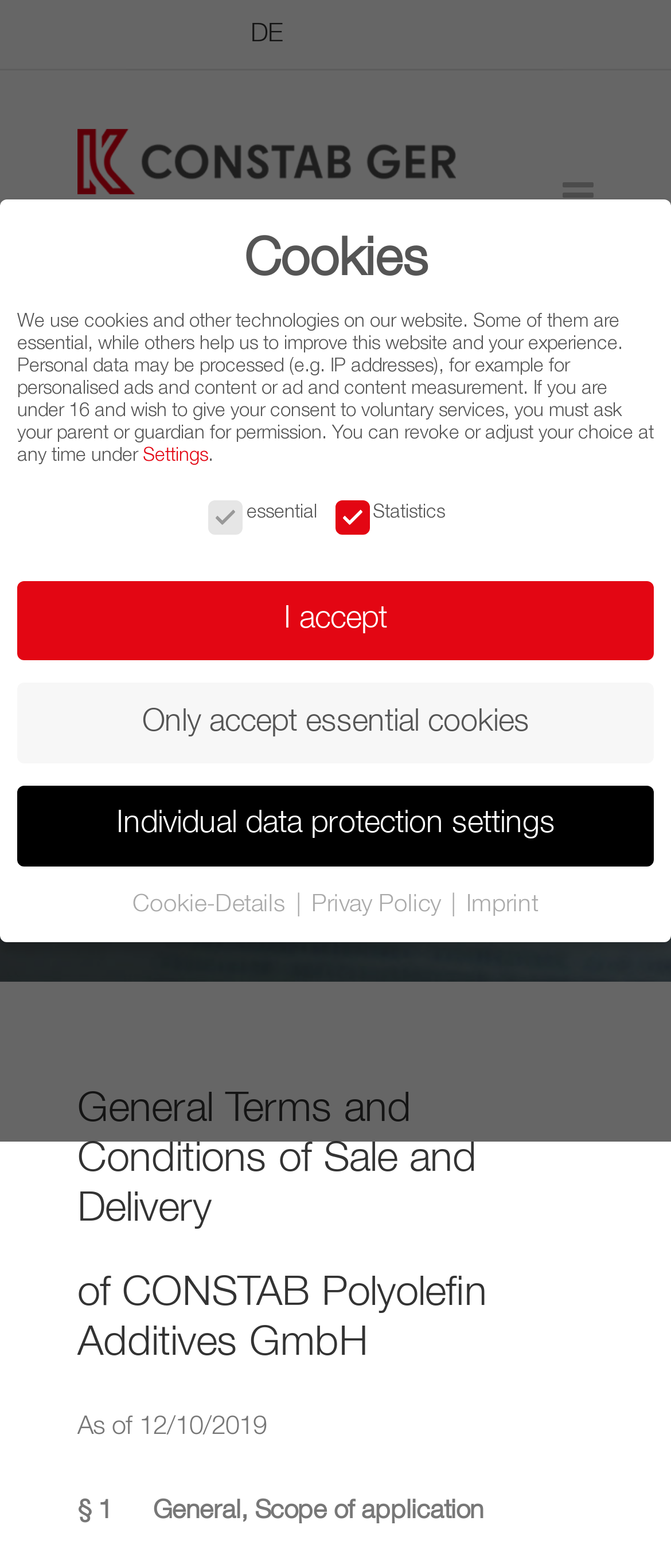Locate the bounding box coordinates of the area to click to fulfill this instruction: "Go to terms and conditions". The bounding box should be presented as four float numbers between 0 and 1, in the order [left, top, right, bottom].

[0.115, 0.692, 0.885, 0.787]